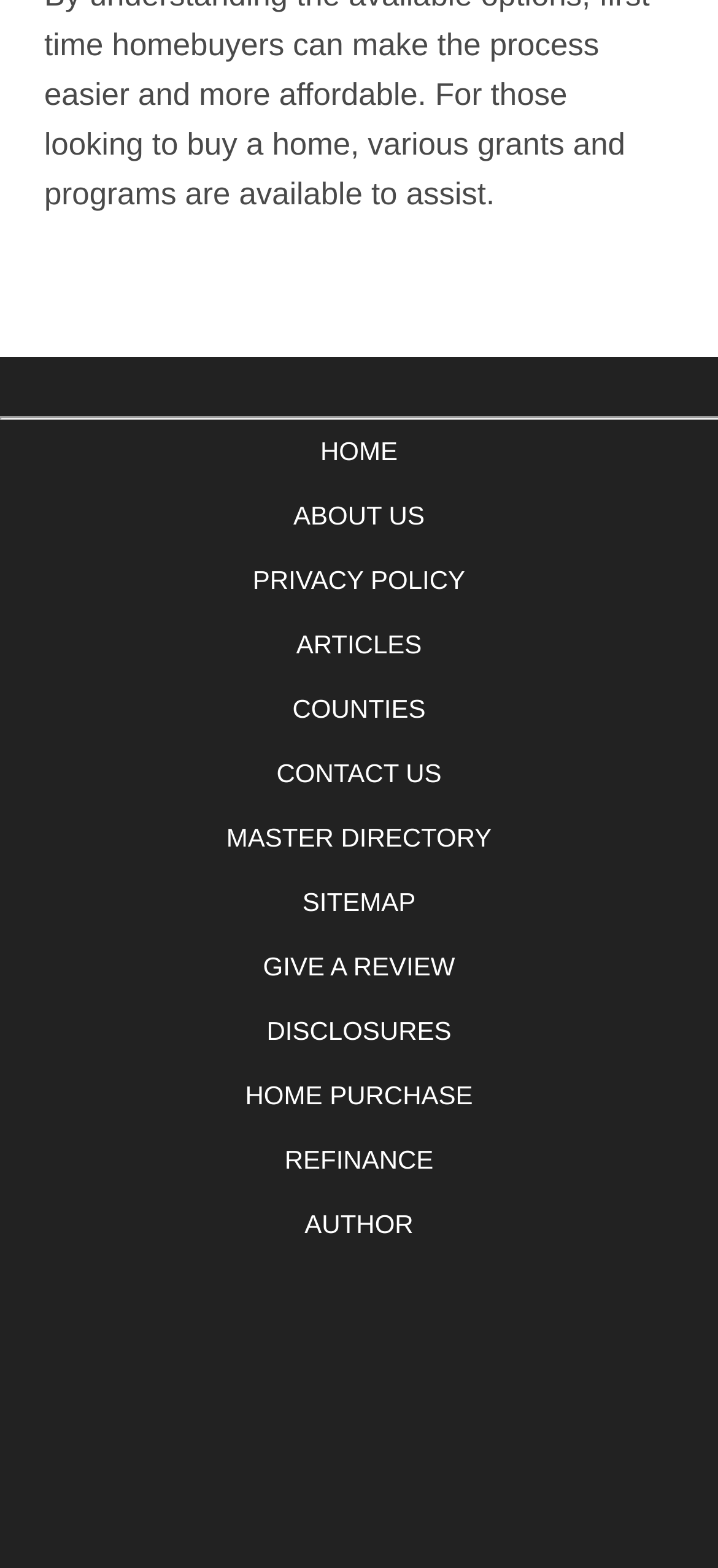Show the bounding box coordinates for the HTML element as described: "Articles".

[0.413, 0.401, 0.587, 0.42]